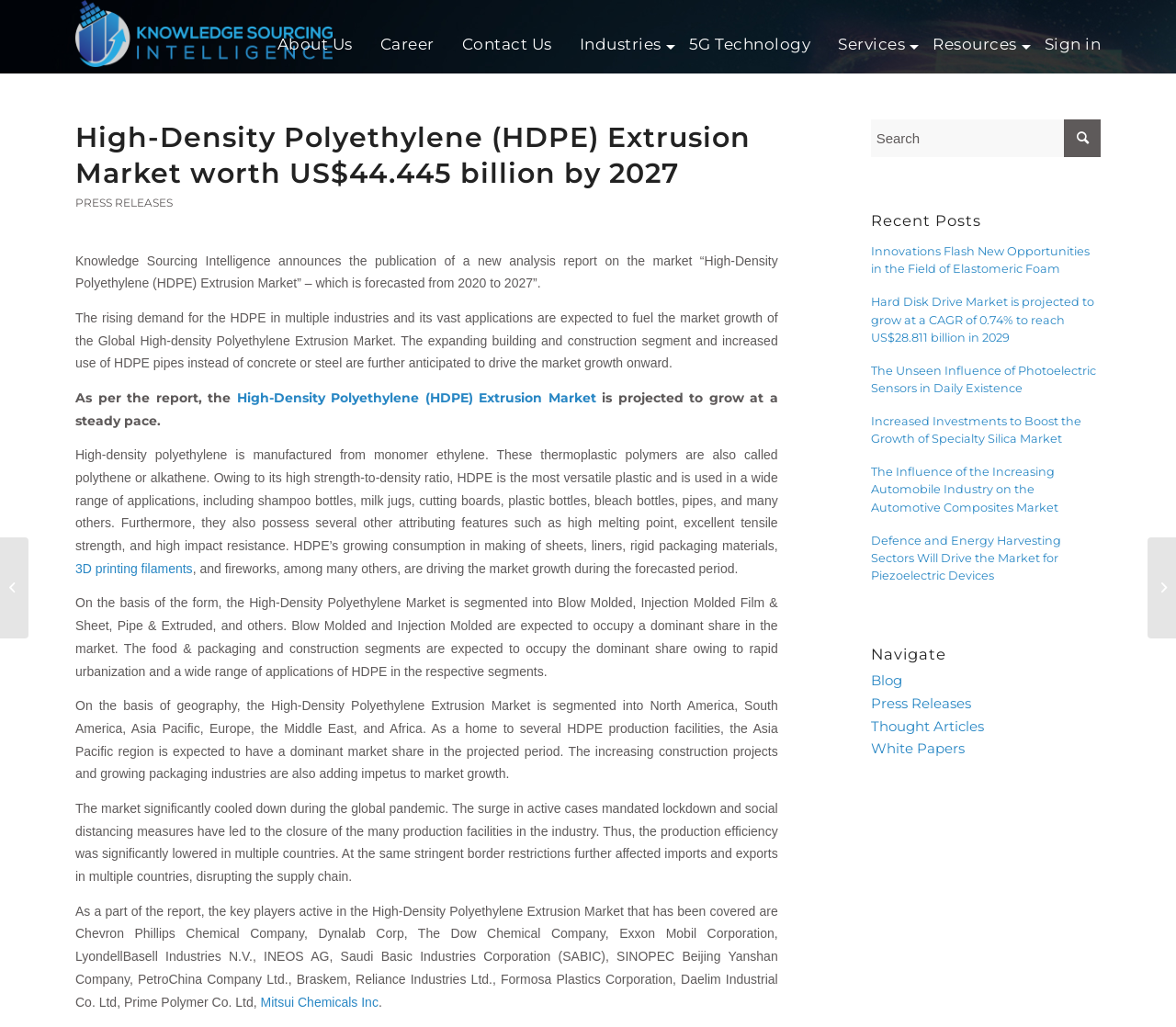Find and indicate the bounding box coordinates of the region you should select to follow the given instruction: "Click on the 'Resources' link".

[0.064, 0.0, 0.283, 0.065]